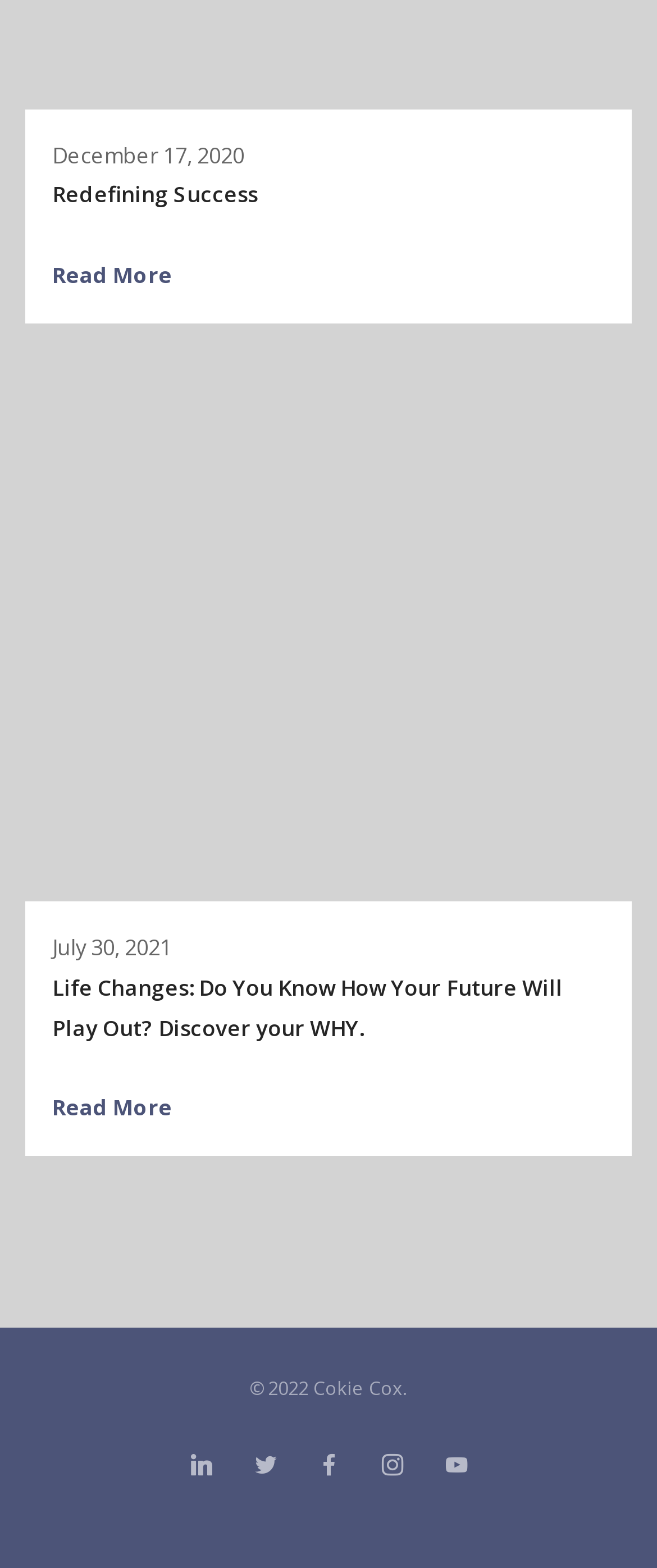Give the bounding box coordinates for the element described as: "aria-label="Share on print"".

None